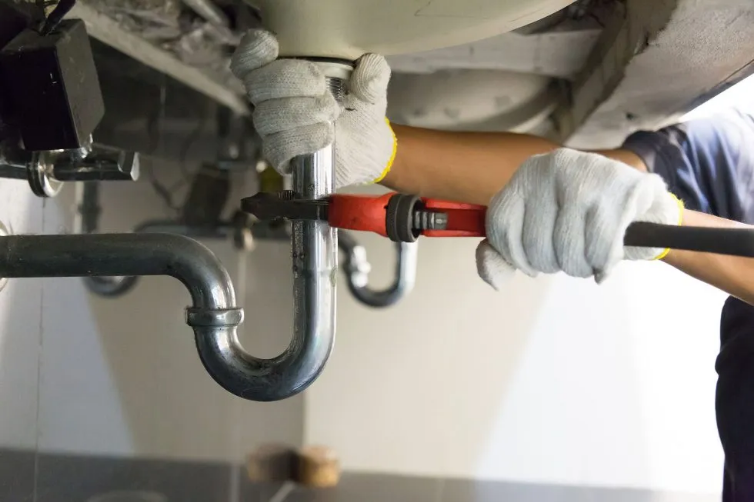Describe all the important aspects and details of the image.

The image depicts a skilled plumber engaged in pipe repair, showcasing the careful and precise work involved in plumbing maintenance. The plumber, wearing protective gloves, grips a large wrench as they tighten or adjust a metal pipe under a sink. This hands-on approach illustrates the practical aspects of plumbing, particularly in resolving issues related to leaks or damaged pipes. The background is slightly blurred, focusing attention on the professional's attentive posture and the gleaming metal pipes, which indicate the materials commonly used in plumbing systems. This visual emphasizes the importance of timely and effective plumbing services, as referenced in the related content about pipe repair and replacement.